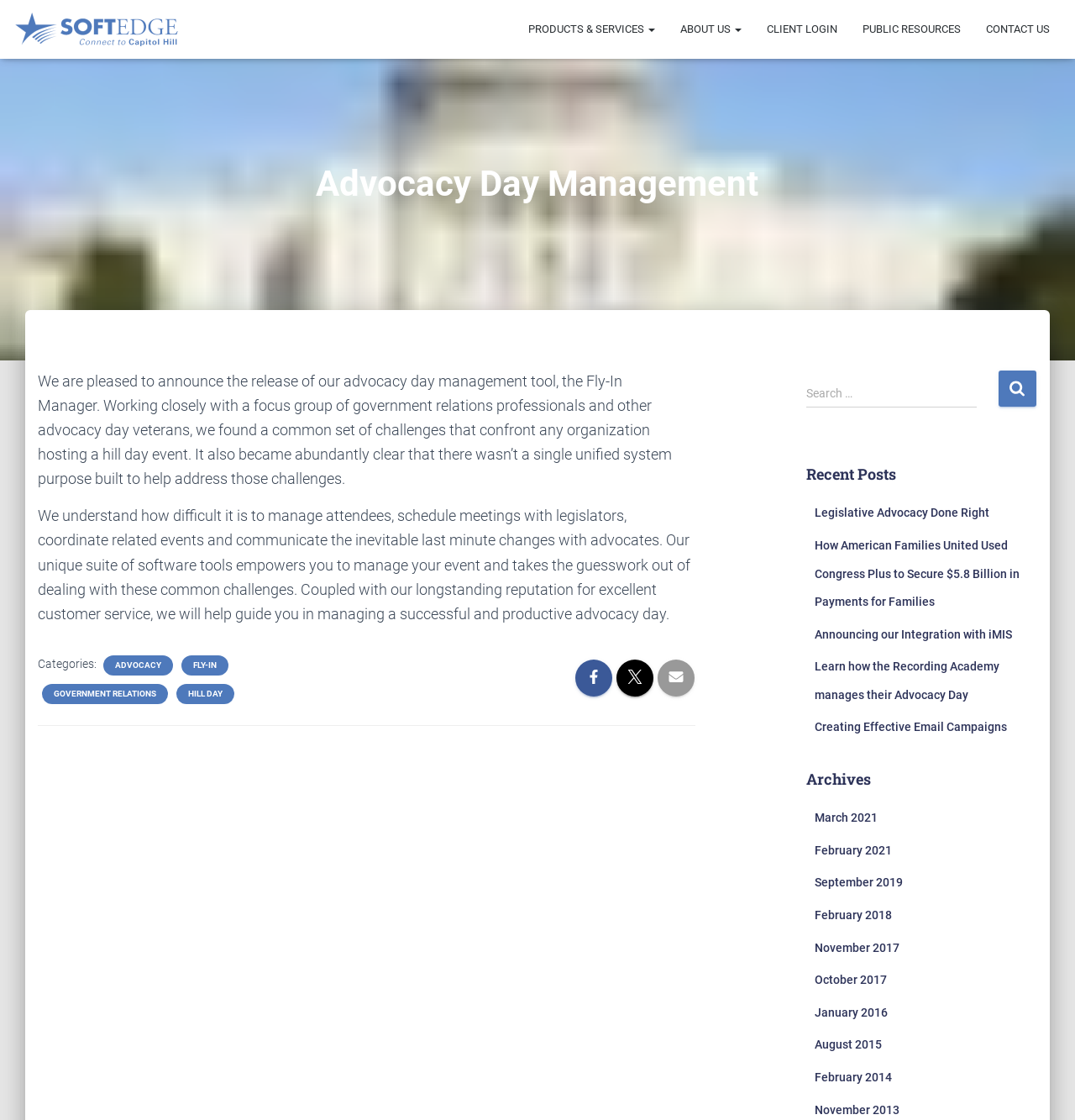Locate the bounding box of the UI element defined by this description: "title="The Soft Edge"". The coordinates should be given as four float numbers between 0 and 1, formatted as [left, top, right, bottom].

[0.0, 0.008, 0.18, 0.045]